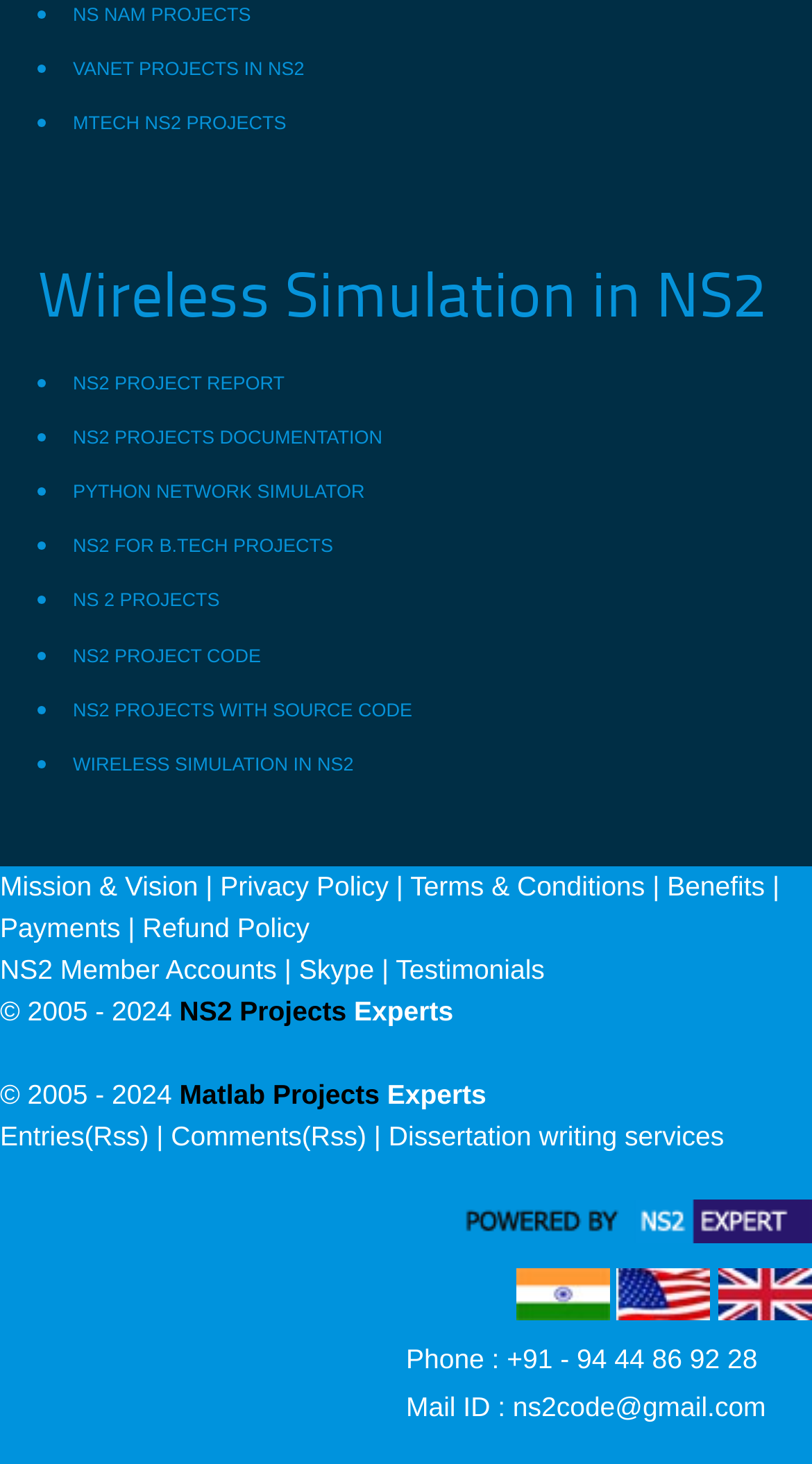How many images are there on the webpage?
Examine the webpage screenshot and provide an in-depth answer to the question.

There are four images on the webpage, which are located at the bottom of the page. They do not have any alt text or descriptions.